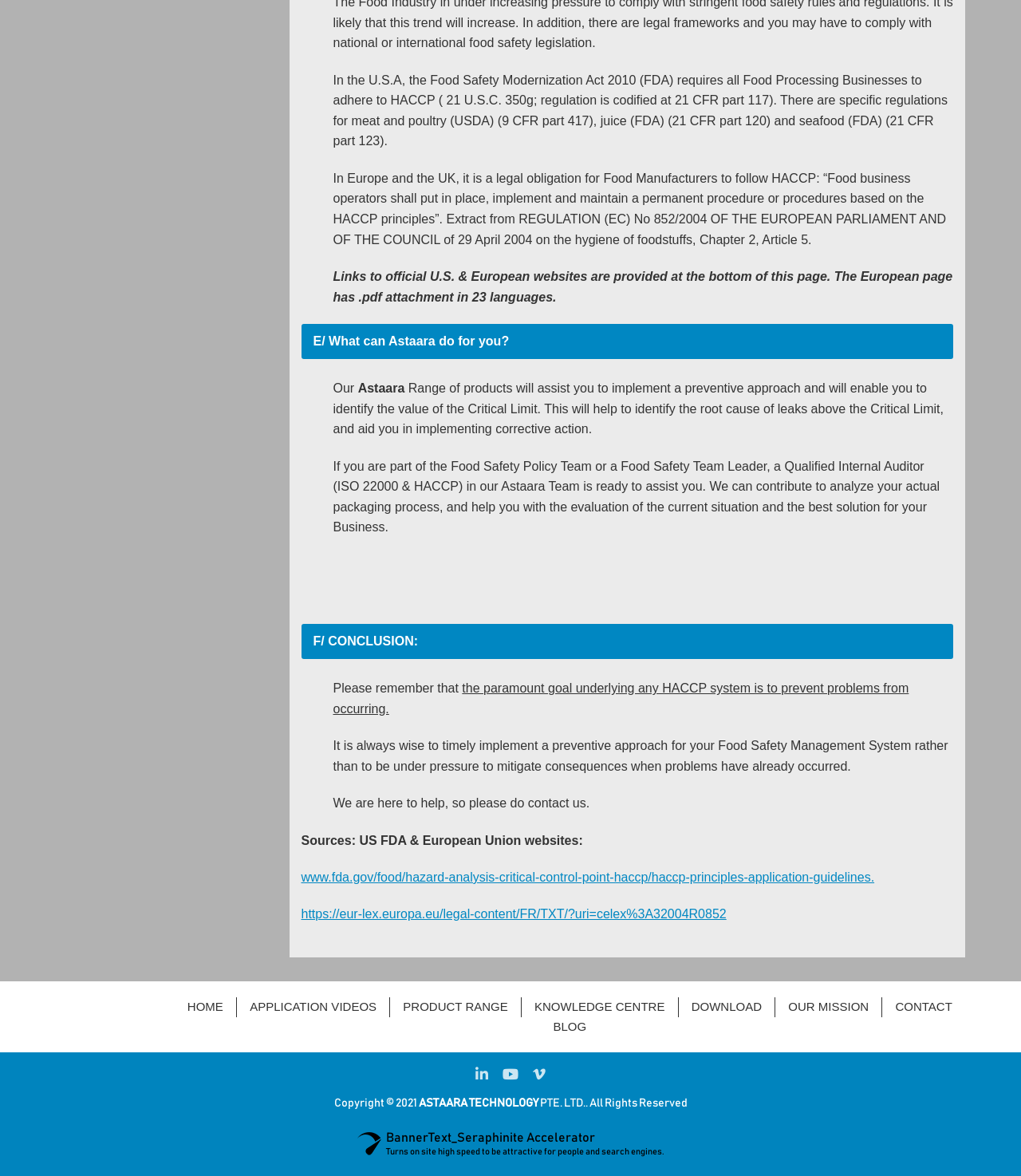Identify the bounding box coordinates necessary to click and complete the given instruction: "Read more about 'Astaara'".

[0.055, 0.859, 0.171, 0.869]